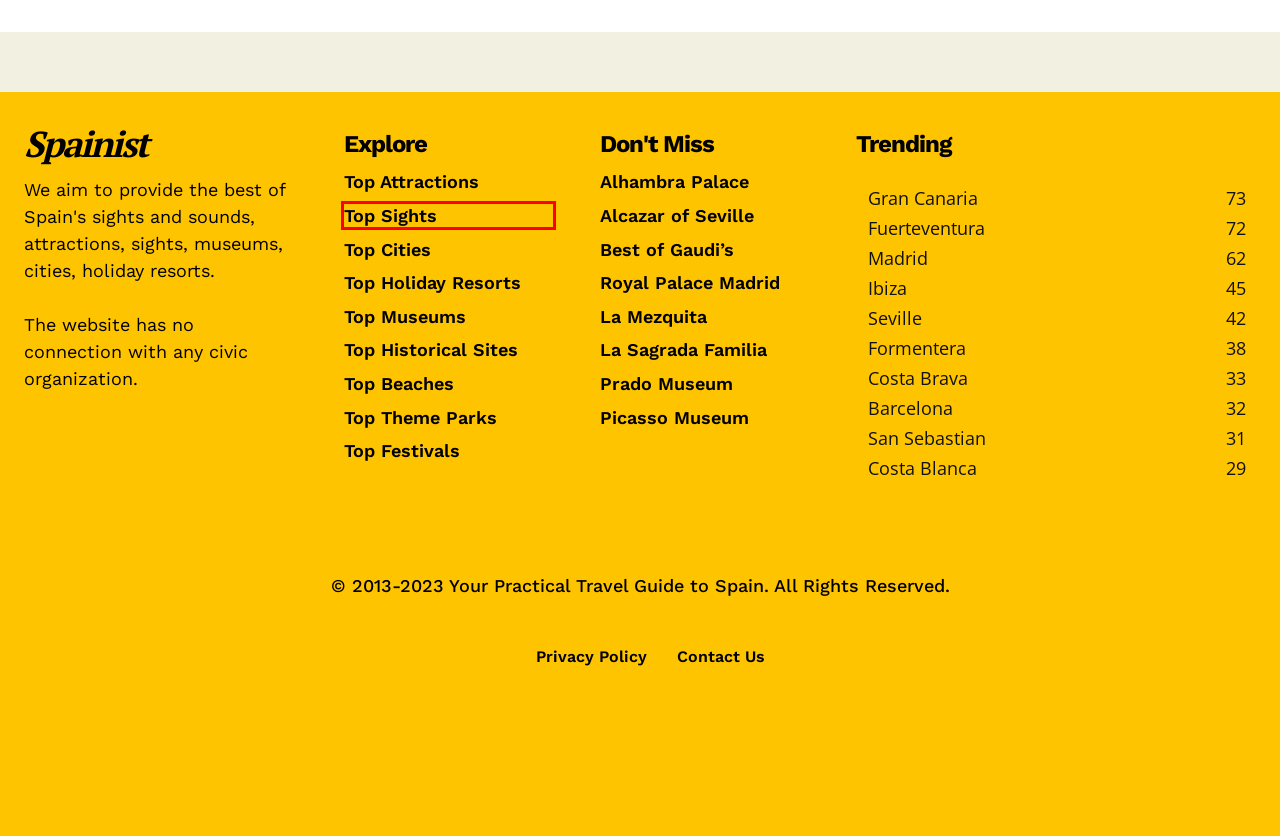You are presented with a screenshot of a webpage that includes a red bounding box around an element. Determine which webpage description best matches the page that results from clicking the element within the red bounding box. Here are the candidates:
A. Top 10 Best Beaches in Spain + Video Tour + Local Advice Guide
B. Top 10 Best Holiday Destinations & Resorts in Spain (Video Guide)
C. Fuerteventura Archives - Spainist
D. Top 10 Best Theme Parks in Spain (Explore + Tickets + Tips)
E. Madrid Archives - Spainist
F. Gran Canaria Archives - Spainist
G. Top 10 Places to Visit & See in Spain with Video Tour & Local Advice Guide
H. Top 10 Best Museums in Spain (What to See? Local Advice Guide)

G